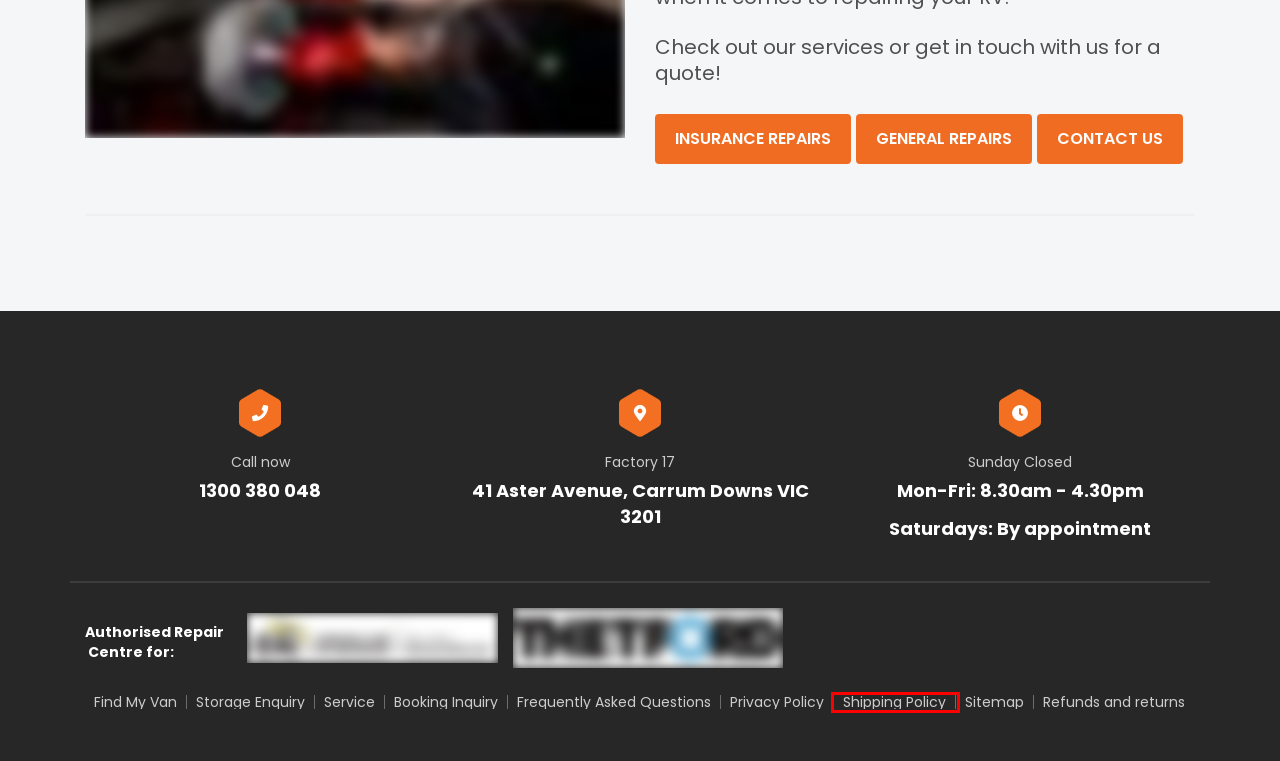Please examine the screenshot provided, which contains a red bounding box around a UI element. Select the webpage description that most accurately describes the new page displayed after clicking the highlighted element. Here are the candidates:
A. Frequently Asked Questions | Caravan Care
B. Privacy Policy  | Caravan Care
C. Refunds and Returns | Caravan Care
D. Find My Van Form | Caravan Care
E. Shipping Policy  | Caravan Care
F. Sitemap | Caravan Care
G. Storage Inquiry Form
H. Contact Us | Caravan Care

E